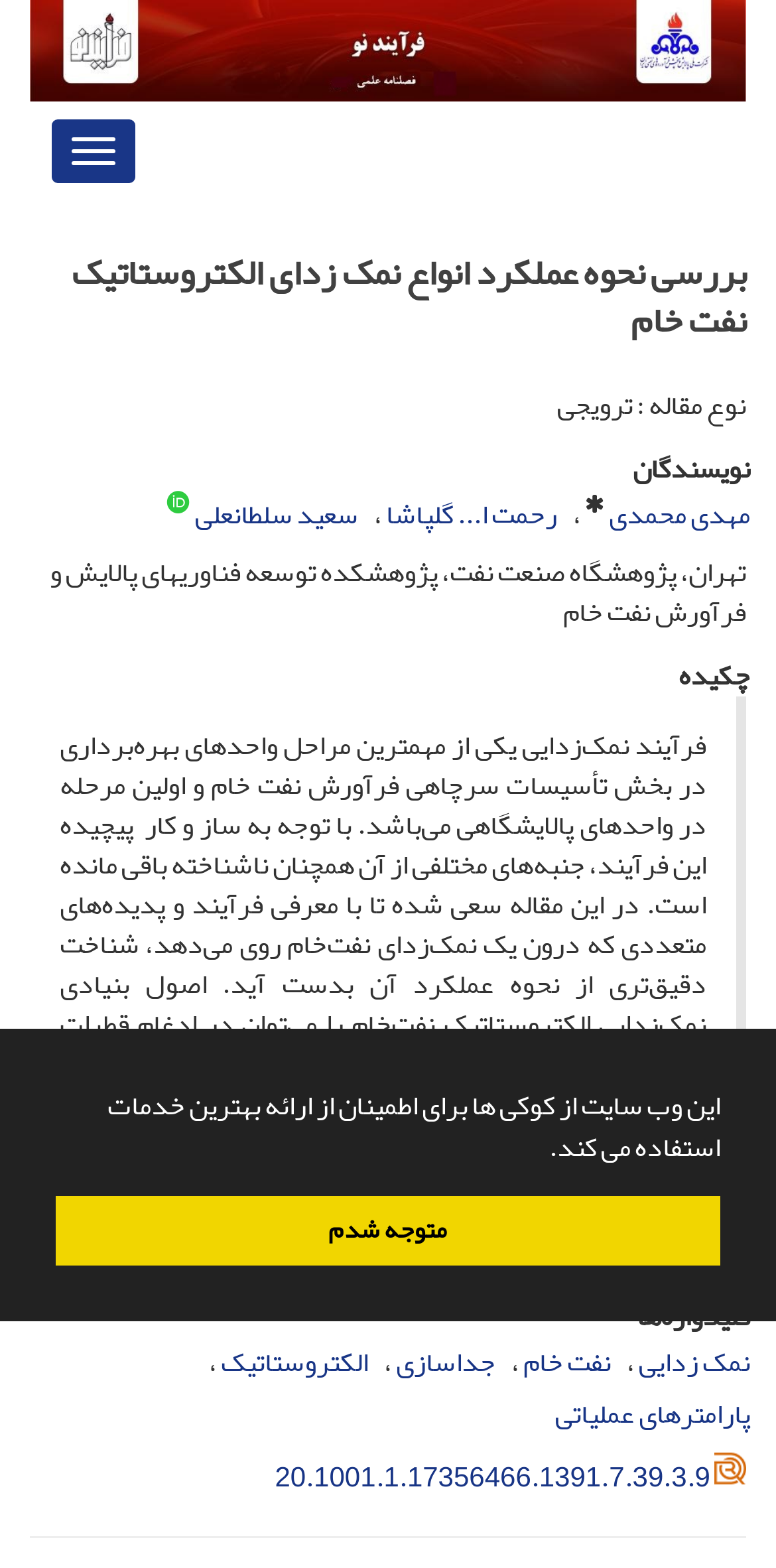Identify the bounding box coordinates of the part that should be clicked to carry out this instruction: "Learn more about the authors".

[0.497, 0.31, 0.718, 0.345]